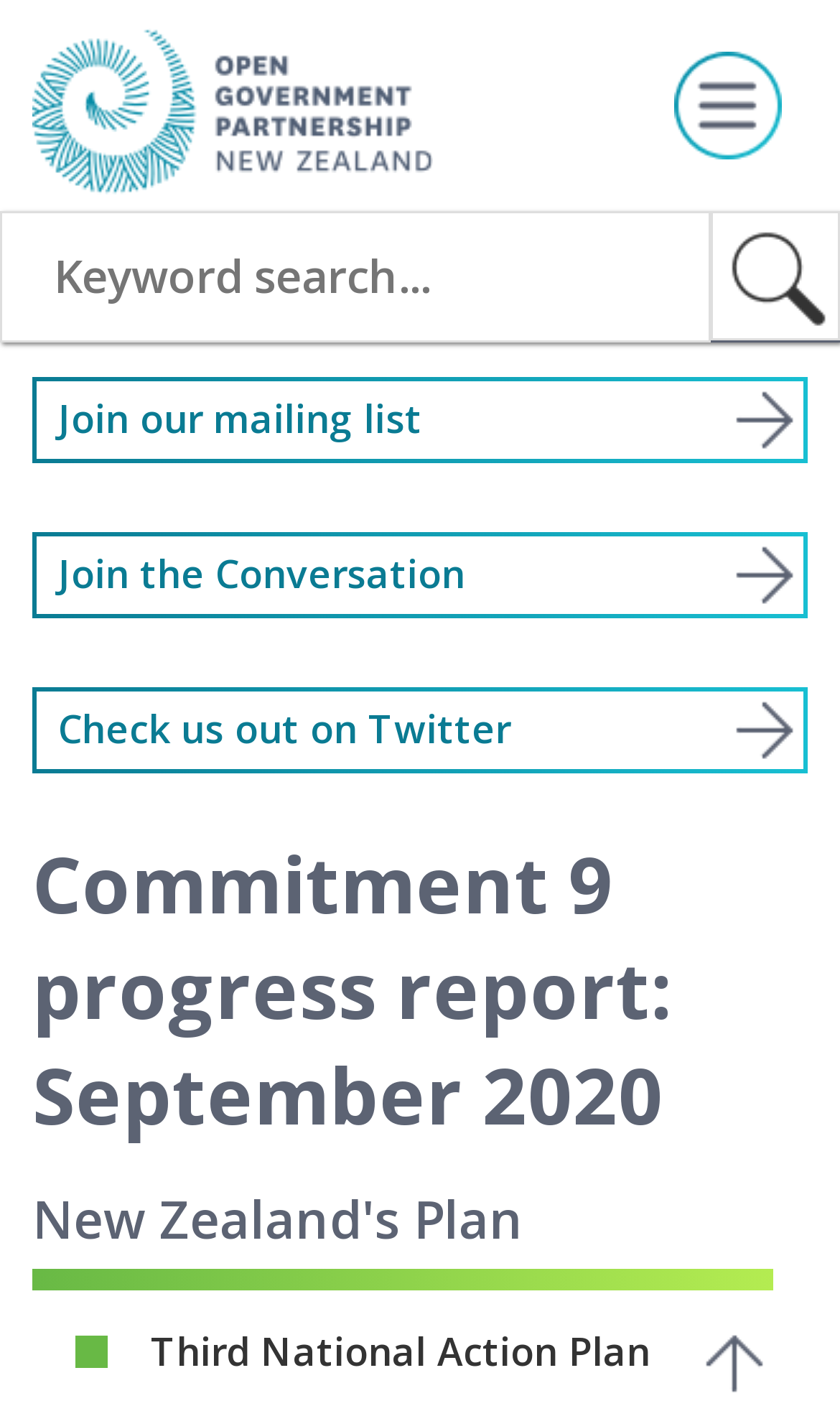Give the bounding box coordinates for the element described by: "title="Open Government Partnership Homepage"".

[0.038, 0.02, 0.462, 0.139]